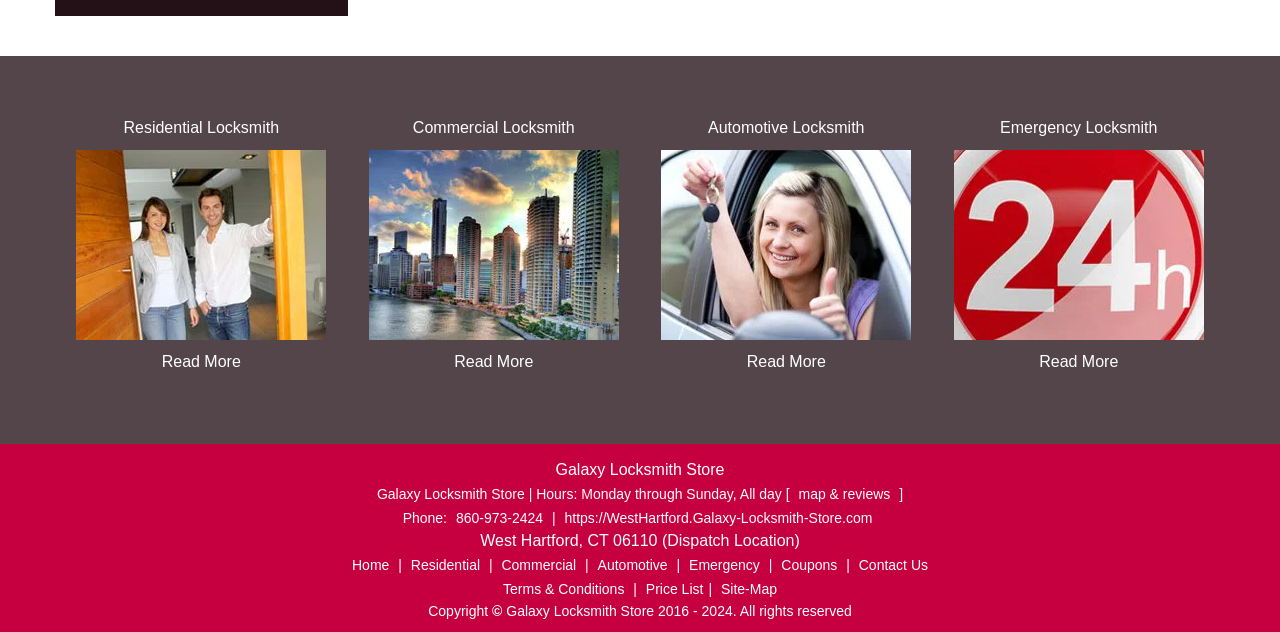Provide the bounding box coordinates for the area that should be clicked to complete the instruction: "Learn more about the company's journey".

None